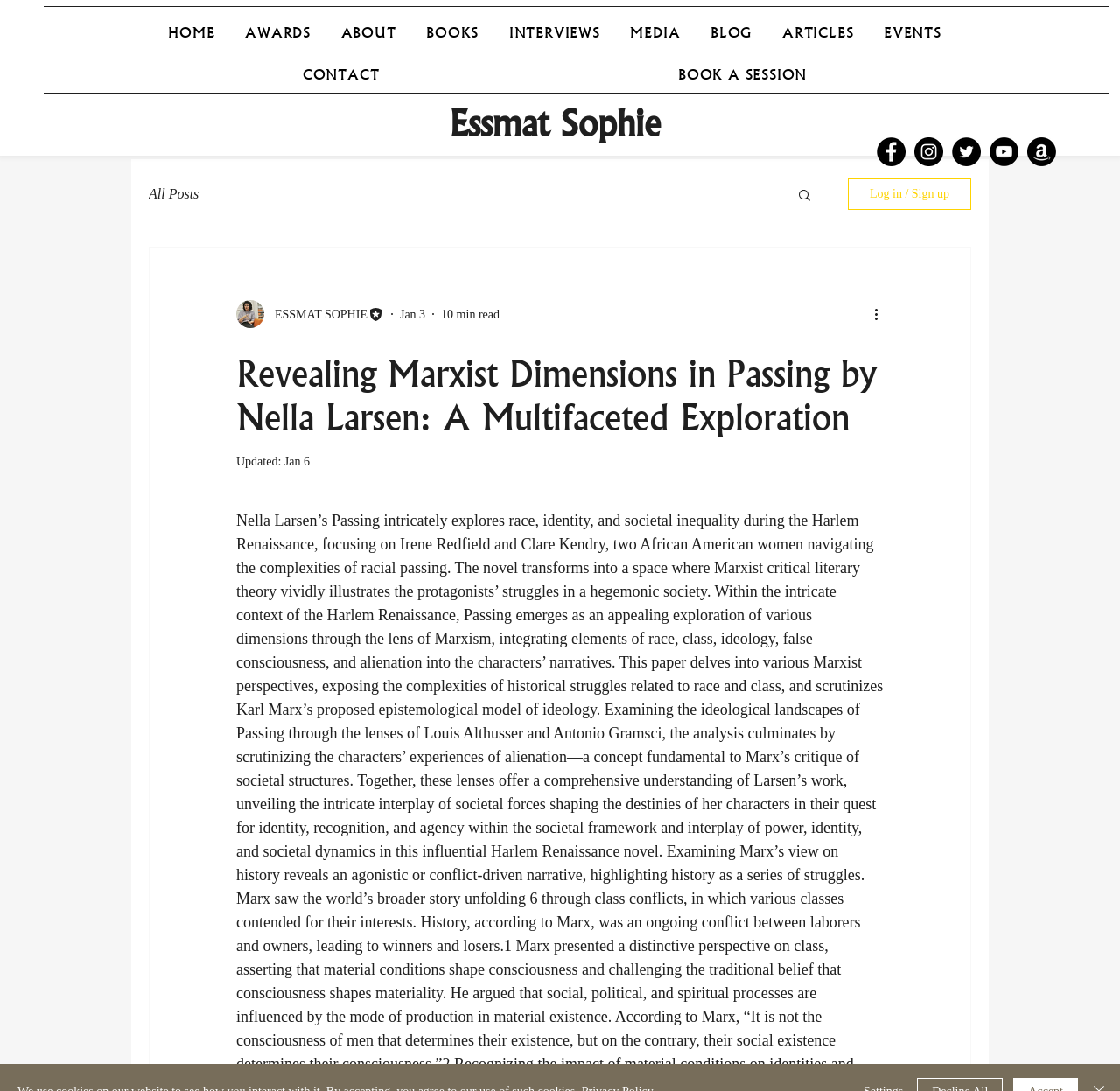What is the name of the author?
Can you provide an in-depth and detailed response to the question?

I found the author's name in the heading element, which is 'Essmat Sophie', located above the social media links.